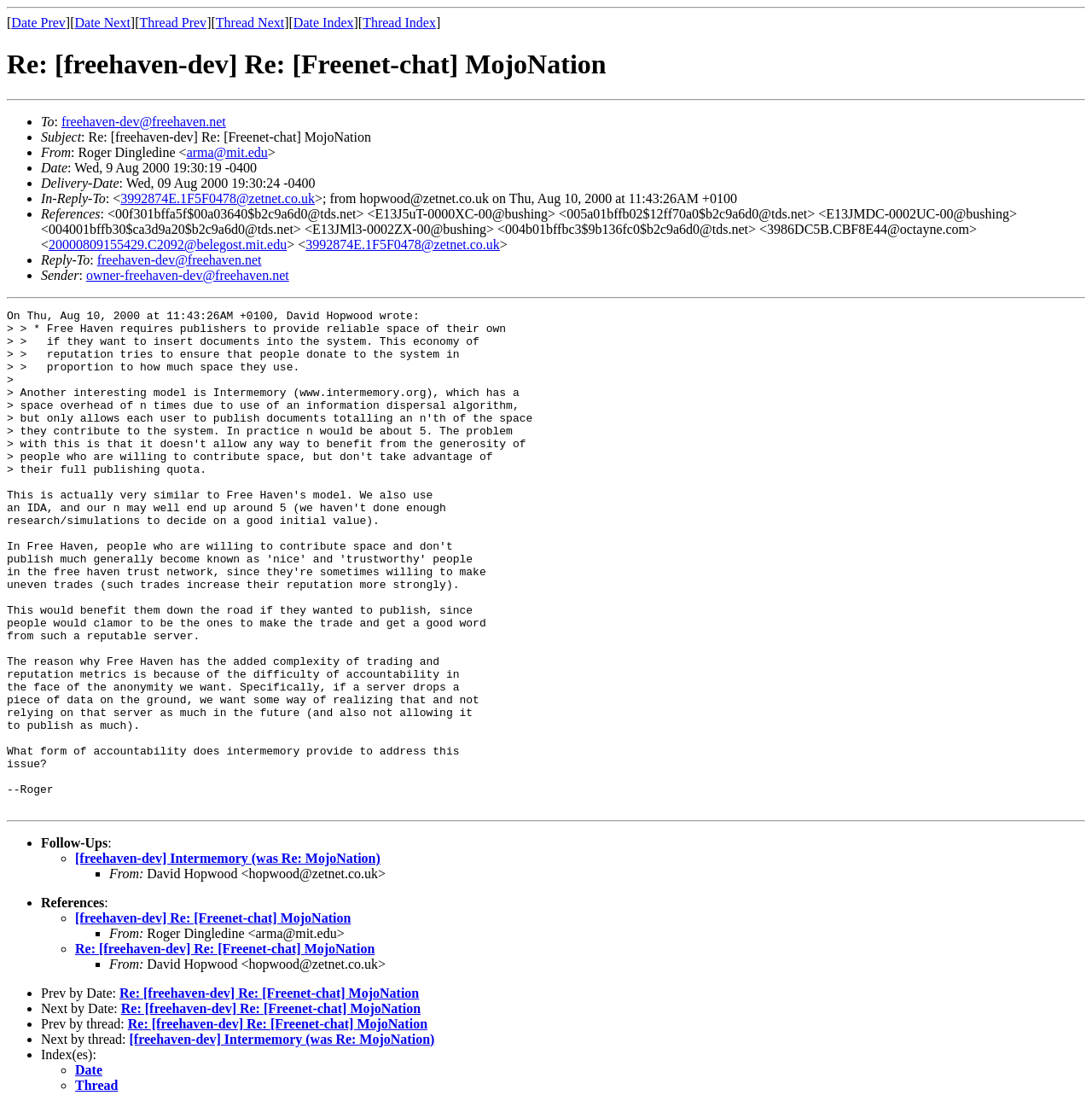Using the image as a reference, answer the following question in as much detail as possible:
What is the date of this email?

I found the date of this email by looking at the 'Date' field in the email headers. The 'Date' field is located in the list of email headers, and it contains the date and time when the email was sent. In this case, the date is 'Wed, 9 Aug 2000 19:30:19 -0400', which is in the format of day, month, day, year, hour, minute, second, and timezone.